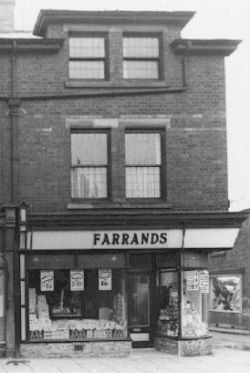Explain in detail what you see in the image.

The image captures the exterior of the former grocery shop, "Farrands," located at 40 High Road. This black-and-white photograph showcases a three-story brick building, characterized by large front windows and a signage that prominently displays the name "FARRANDS" above the entrance. The shopfront features a variety of advertisements and products visible through the windows, hinting at the diverse offerings of the store.

Established by Frank Farrands, this shop became a well-known establishment over a span of more than 40 years. Originally briefly occupied by grocer Herbert Linacre, it transitioned to Farrands either directly or through his company, Frank Farrands Ltd, during the inter-war years, contributing significantly to the local commerce. The building's architecture reflects the period's style, and it is situated on a corner lot, showcasing the vibrant commercial activity of the time. This location also became part of a broader historical narrative concerning the development of the Beeston High Road and its transformation through subsequent decades.